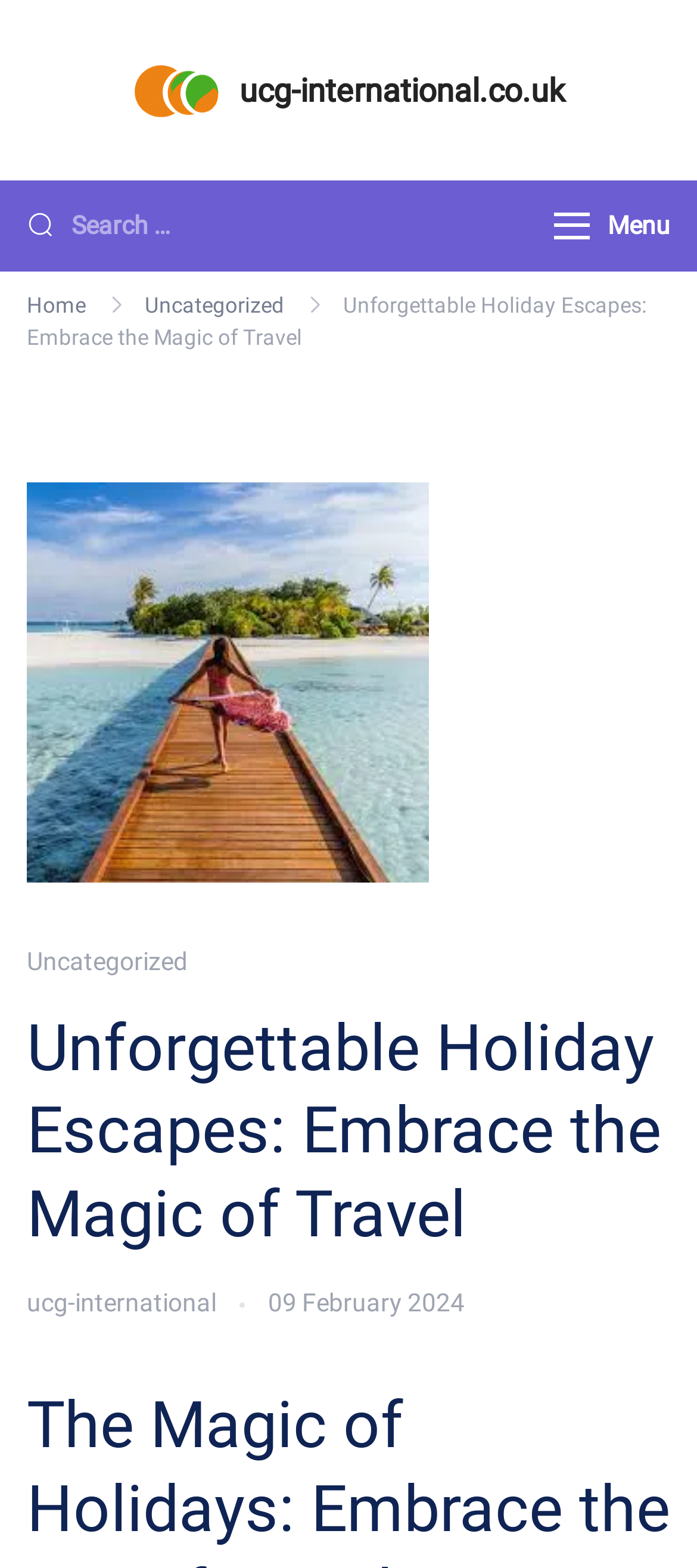Your task is to find and give the main heading text of the webpage.

Unforgettable Holiday Escapes: Embrace the Magic of Travel